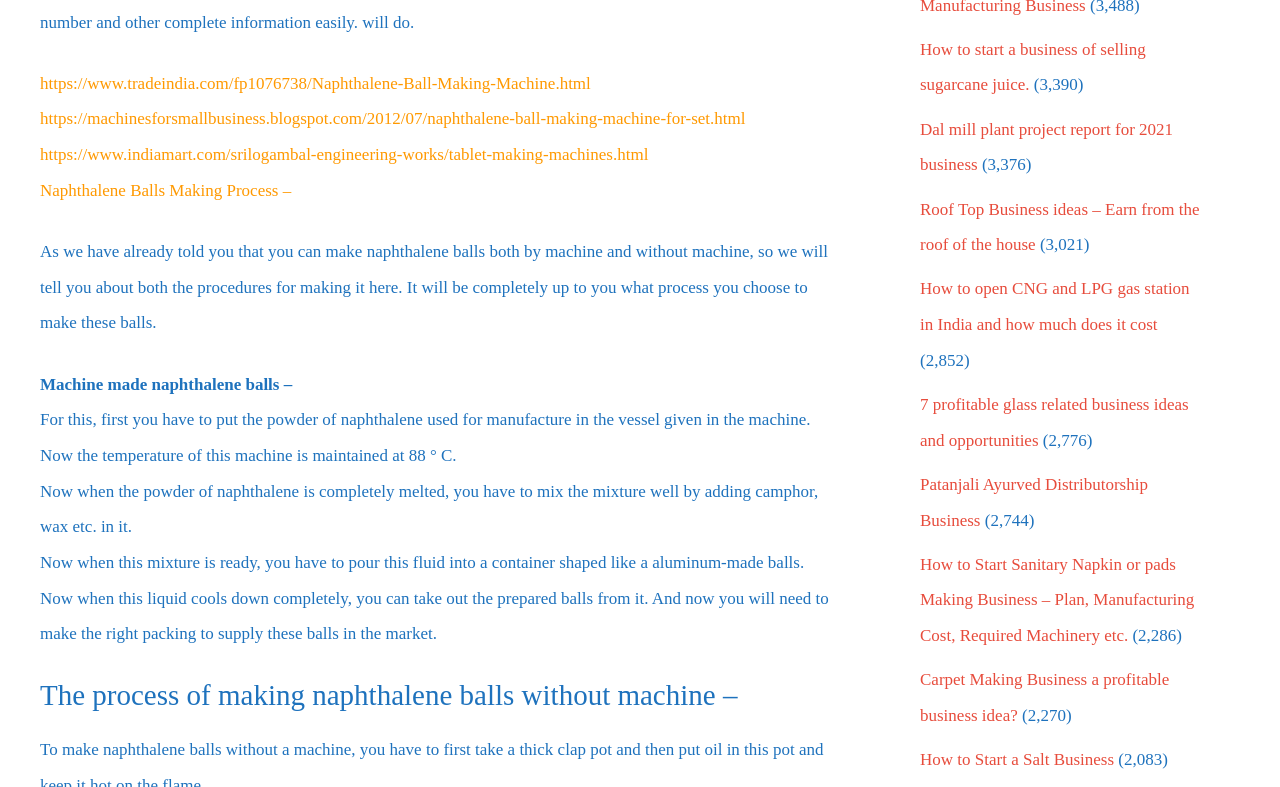What is the process of making naphthalene balls?
Provide a detailed answer to the question using information from the image.

The webpage describes two methods of making naphthalene balls: machine made and without machine. The machine made process involves putting naphthalene powder in a vessel, maintaining a temperature of 88°C, mixing with camphor and wax, and pouring the mixture into a container shaped like aluminum-made balls. The without machine process is not explicitly described on the webpage.